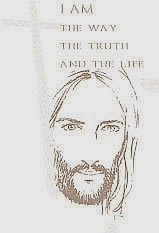Generate an elaborate description of what you see in the image.

The image depicts a stylized illustration of a figure, often interpreted to represent Jesus Christ, accompanied by the text: "I AM THE WAY THE TRUTH AND THE LIFE." This phrase is a significant biblical quote attributed to Jesus, emphasizing his role as a spiritual guide and the essence of faith for many believers. The artwork captures a serene and contemplative expression, reflecting themes of guidance, truth, and spiritual life. The background may feature a subtle cross, reinforcing the Christian symbolism of the message. This visual representation invites reflection on the profound teachings and identity of Jesus within Christian theology.